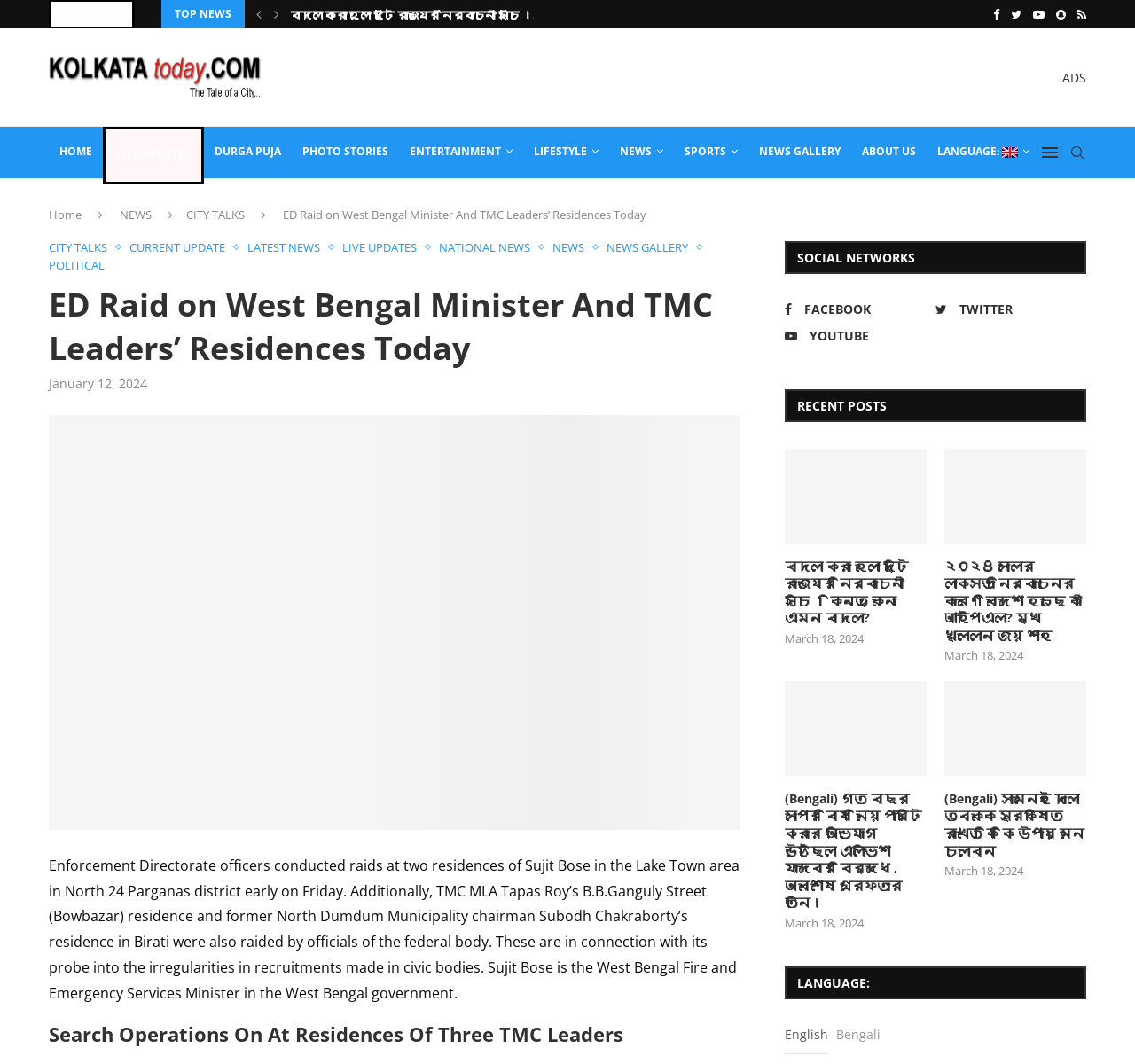What is the name of the federal body that conducted the raids?
Based on the screenshot, give a detailed explanation to answer the question.

The webpage mentions that the Enforcement Directorate officers conducted raids at the residences of three Trinamool Congress leaders. Therefore, the answer is Enforcement Directorate.